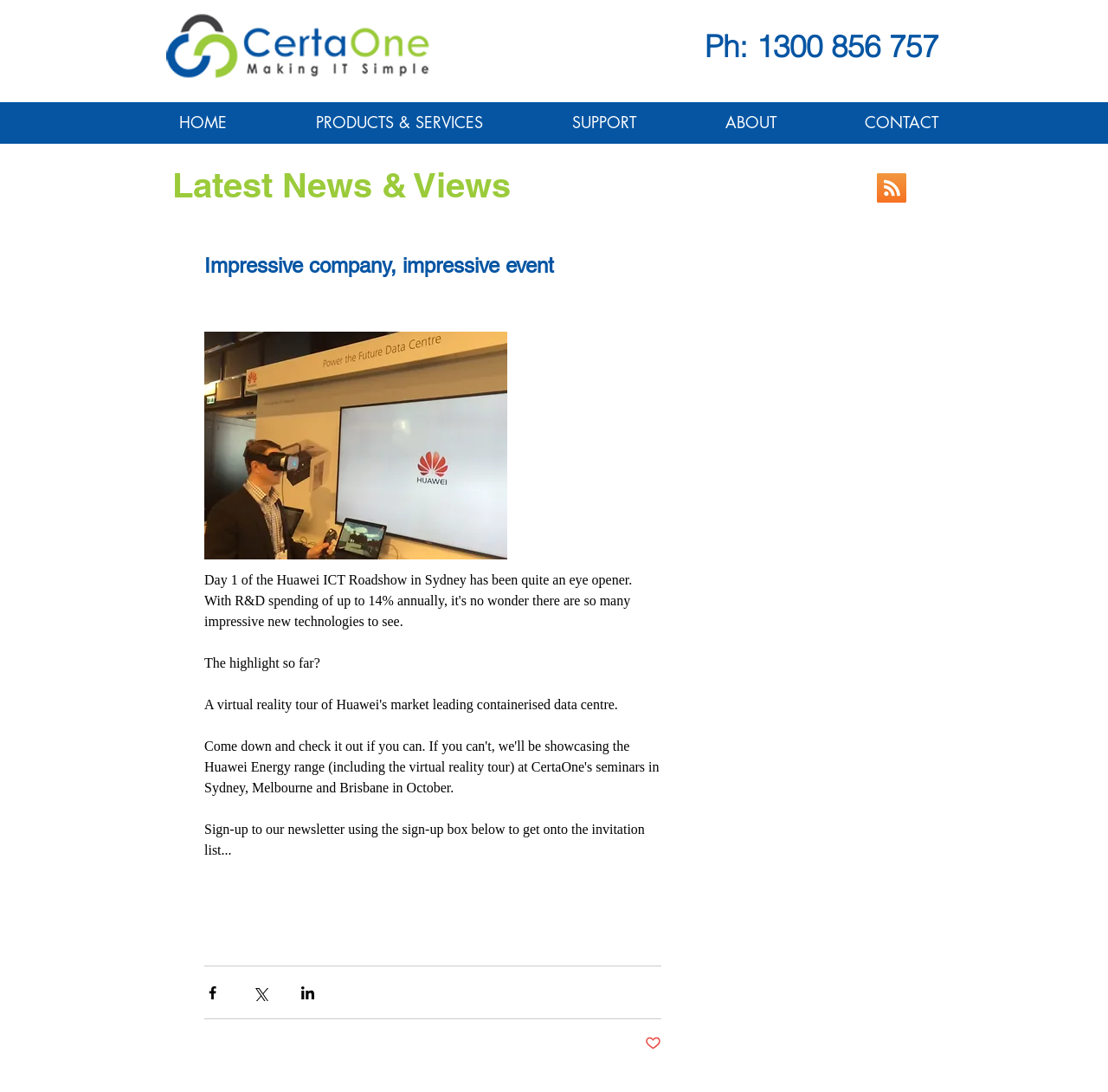Please determine the bounding box coordinates of the element's region to click in order to carry out the following instruction: "Go to the HOME page". The coordinates should be four float numbers between 0 and 1, i.e., [left, top, right, bottom].

[0.121, 0.094, 0.245, 0.141]